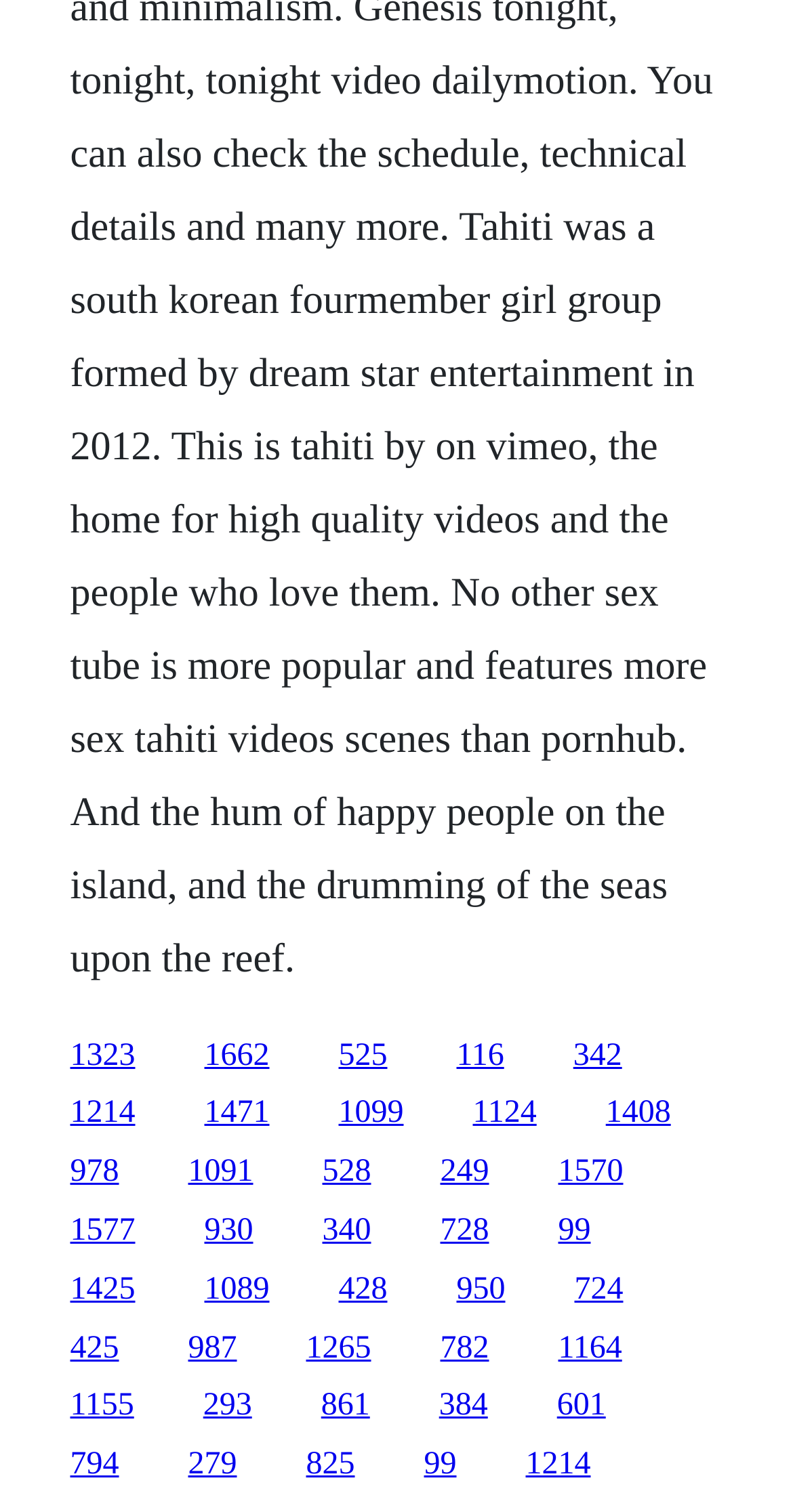Can you specify the bounding box coordinates of the area that needs to be clicked to fulfill the following instruction: "go to the seventh link"?

[0.088, 0.725, 0.171, 0.748]